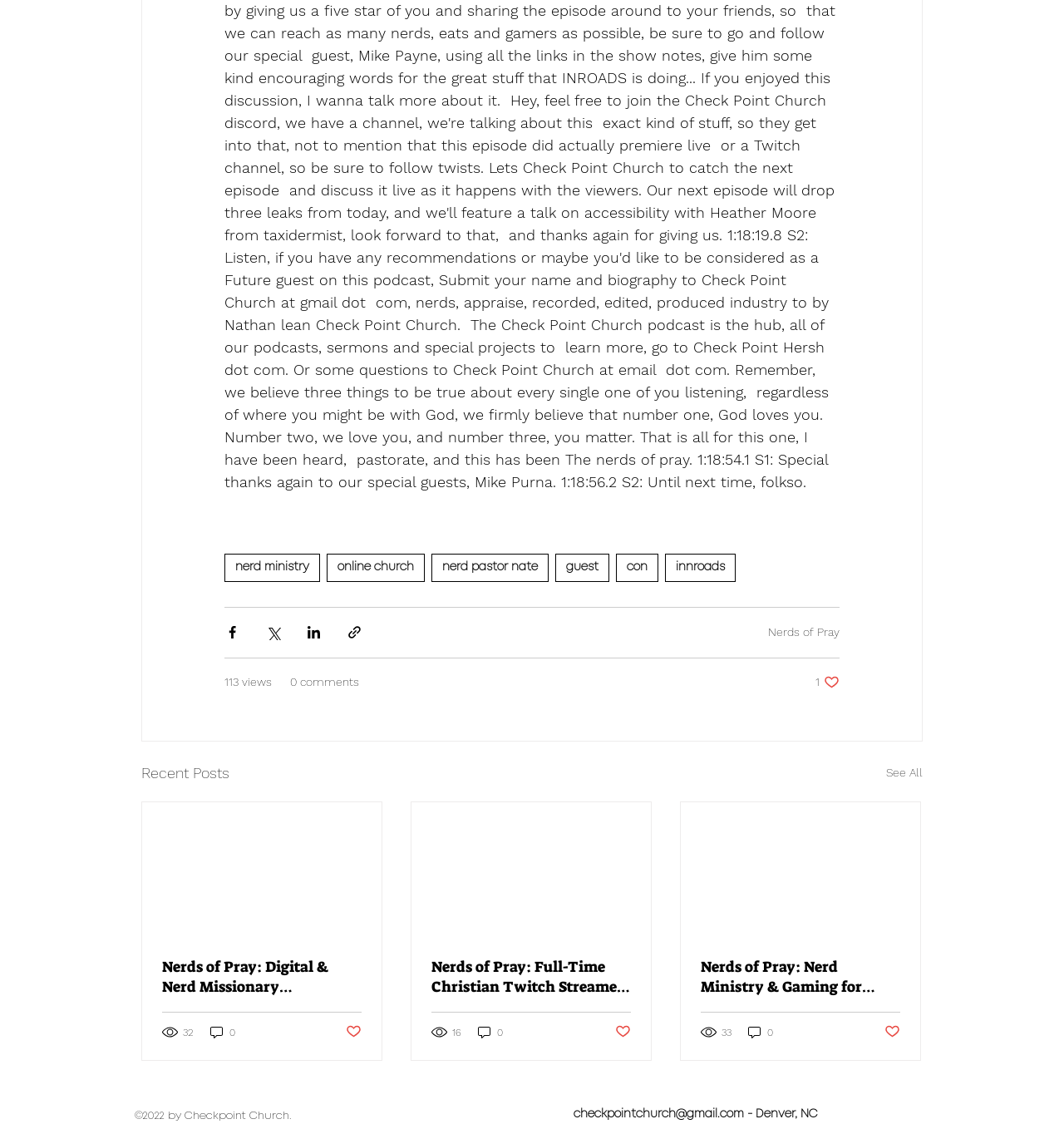Locate the bounding box coordinates of the element I should click to achieve the following instruction: "Click on the 'See All' link".

[0.833, 0.674, 0.867, 0.695]